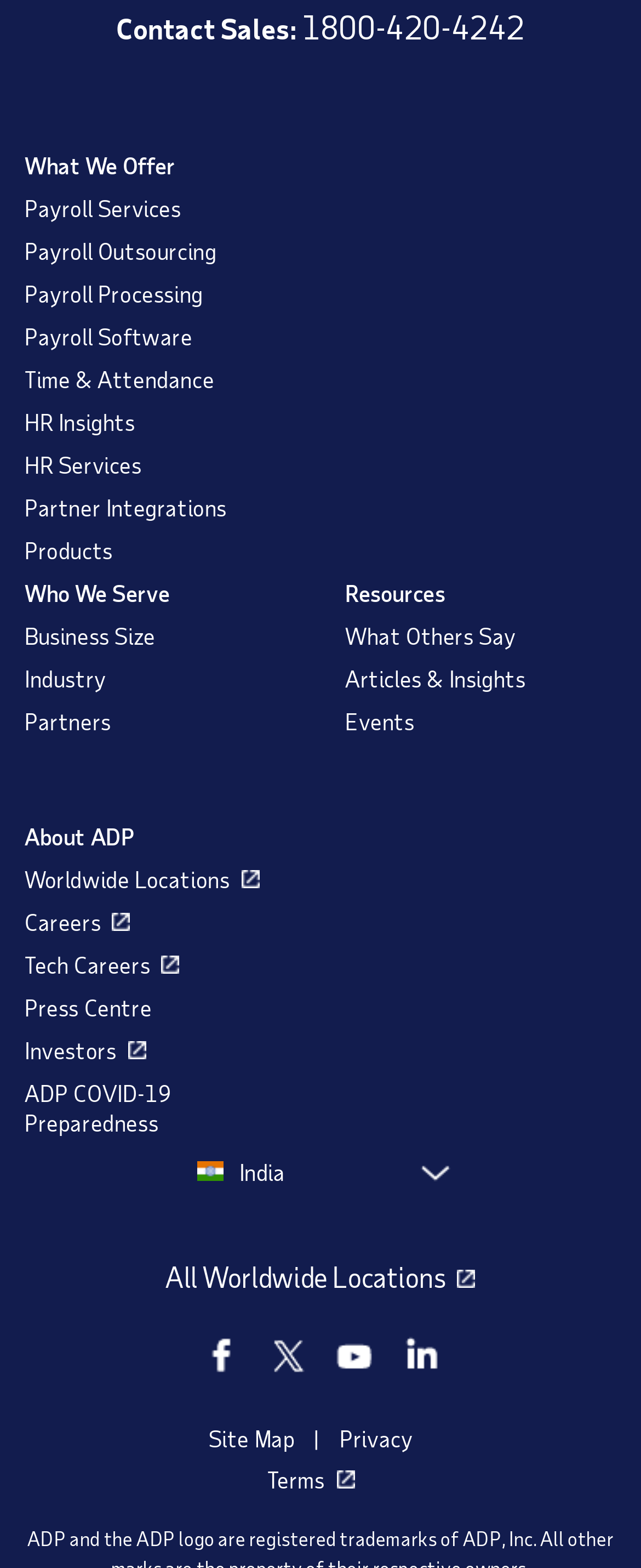Find the bounding box coordinates for the area you need to click to carry out the instruction: "Learn about payroll services". The coordinates should be four float numbers between 0 and 1, indicated as [left, top, right, bottom].

[0.038, 0.124, 0.283, 0.142]